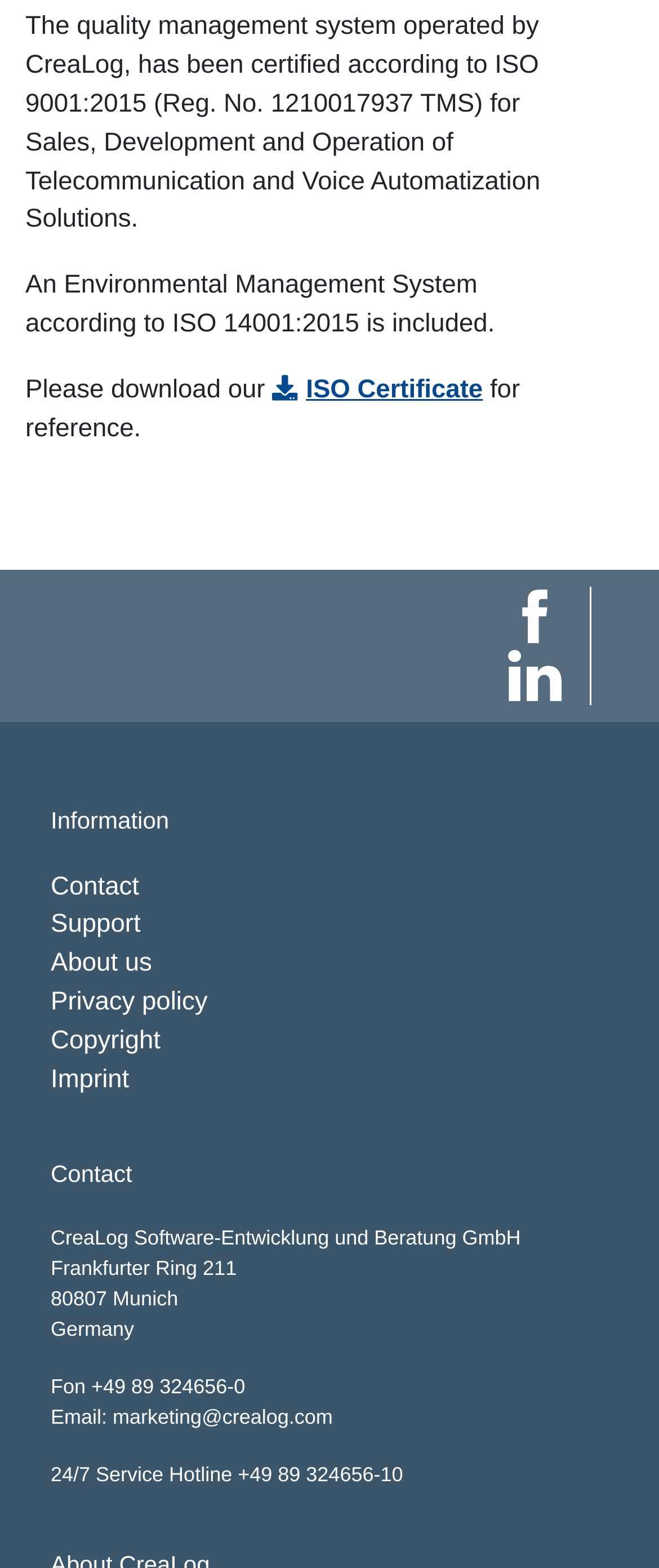Answer the question in one word or a short phrase:
What is the bounding box coordinate of the 'ISO Certificate' link?

[0.413, 0.239, 0.733, 0.258]